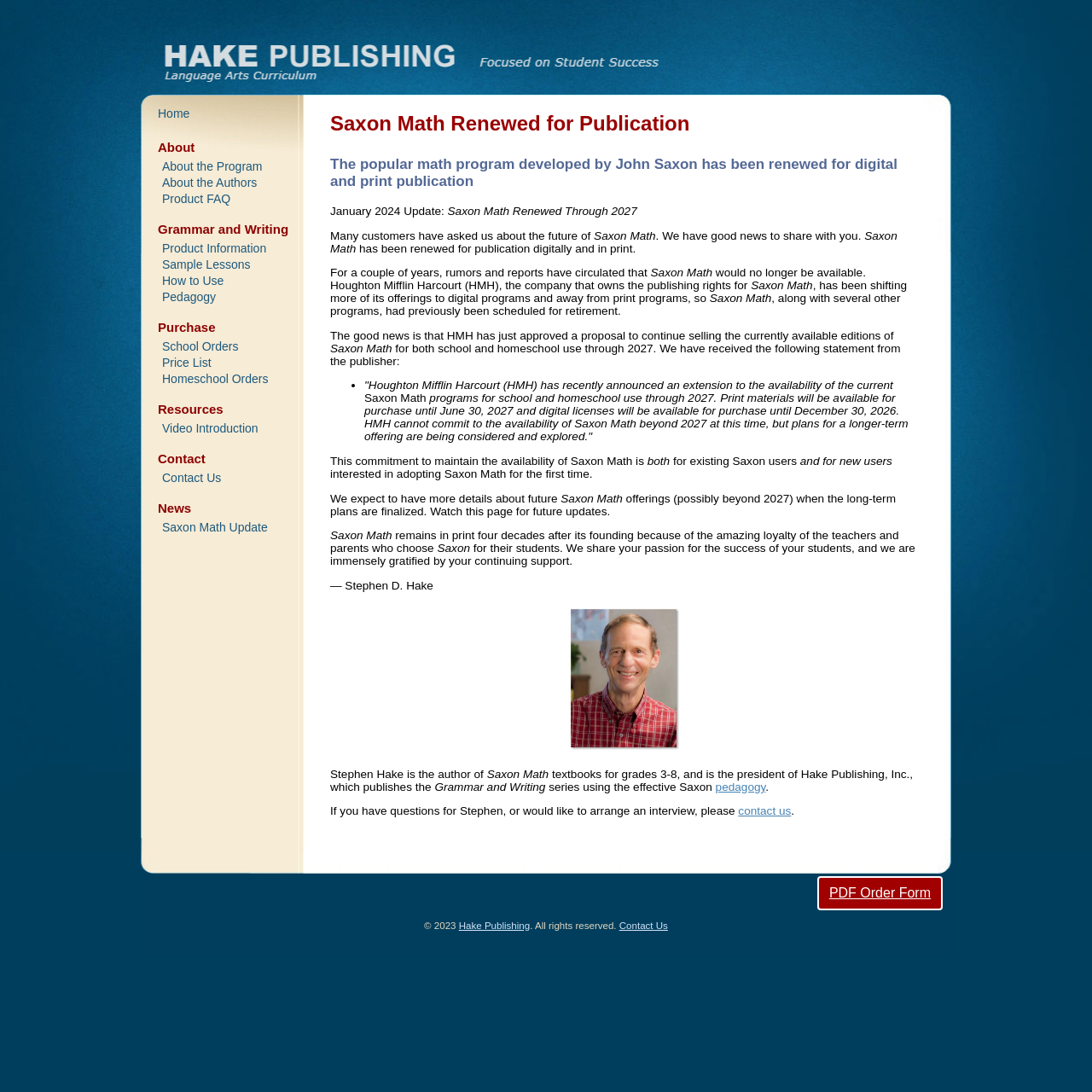Identify the first-level heading on the webpage and generate its text content.

Saxon Math Renewed for Publication